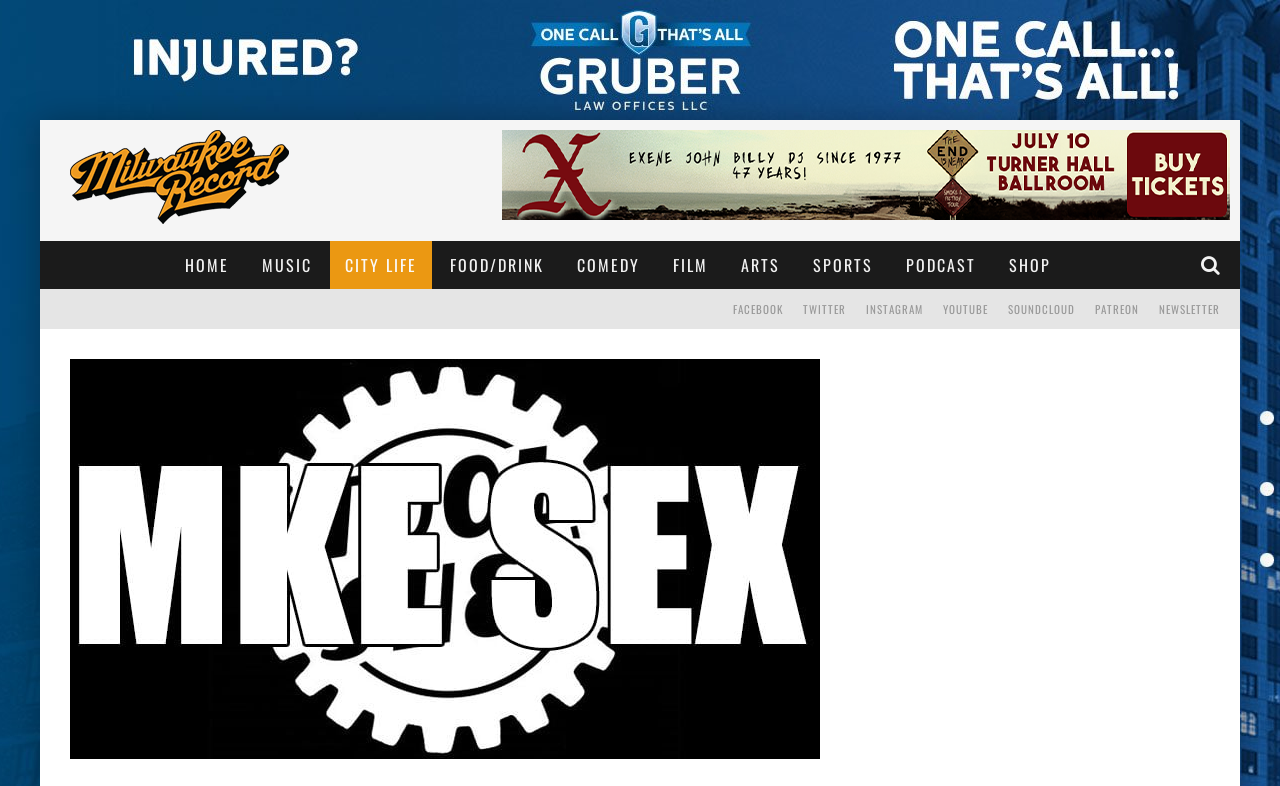Please locate the clickable area by providing the bounding box coordinates to follow this instruction: "Go to HOME page".

[0.132, 0.307, 0.19, 0.368]